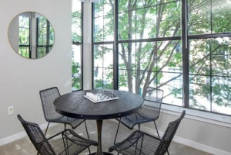Convey a detailed narrative of what is depicted in the image.

The image showcases a cozy dining area within an apartment at Kearney Plaza, featuring a circular black table surrounded by four stylish wire-framed chairs. A large set of windows allows natural light to flood the space, offering a serene view of greenery outside. The room is adorned with neutral-colored walls and a round mirror that complements the modern aesthetic. This inviting setup is perfect for meals or casual gatherings, emphasizing the comfortable living environment that Kearney Plaza offers its residents.